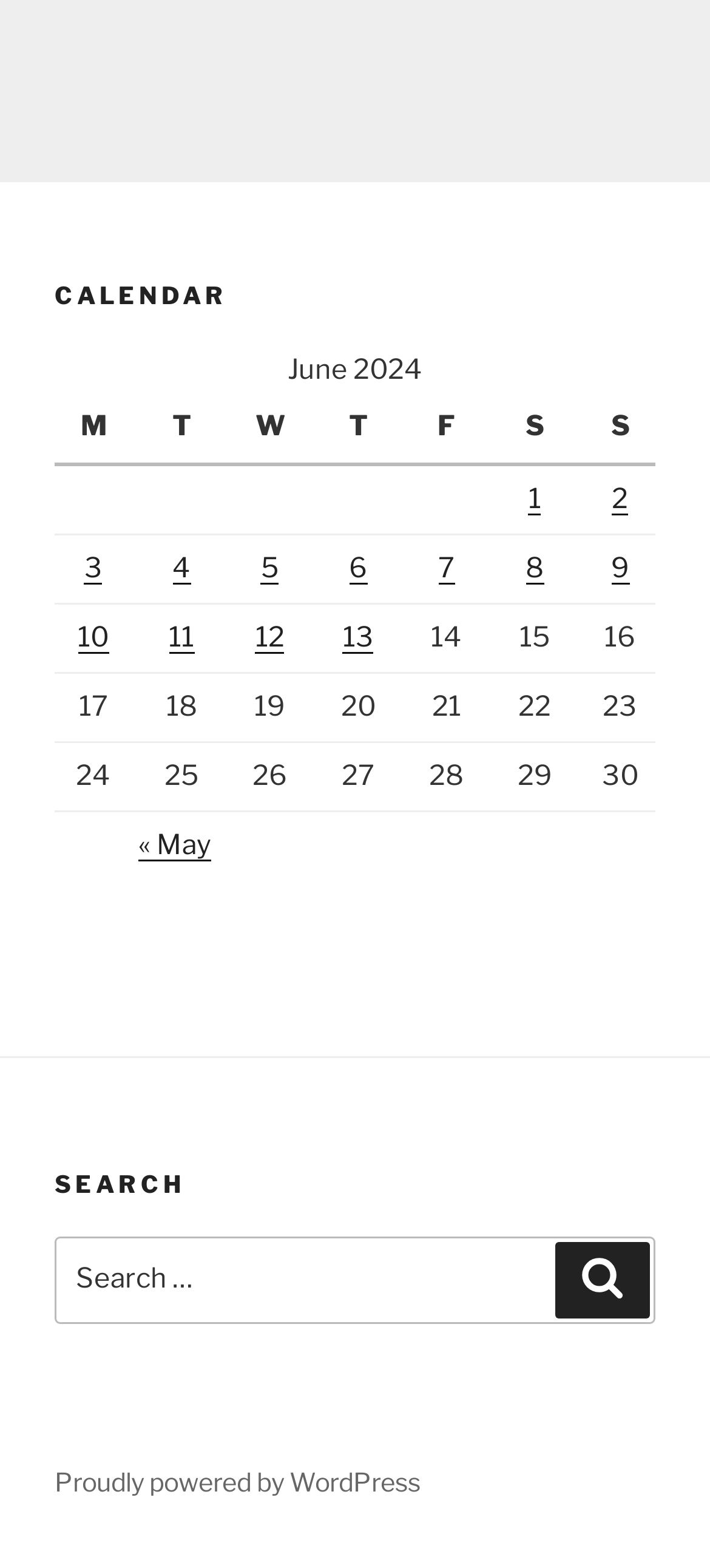What is the platform that powers this website?
Based on the visual information, provide a detailed and comprehensive answer.

The platform that powers this website can be determined by looking at the footer of the page, which contains a link labeled 'Proudly powered by WordPress'. This suggests that the website is powered by the WordPress platform.